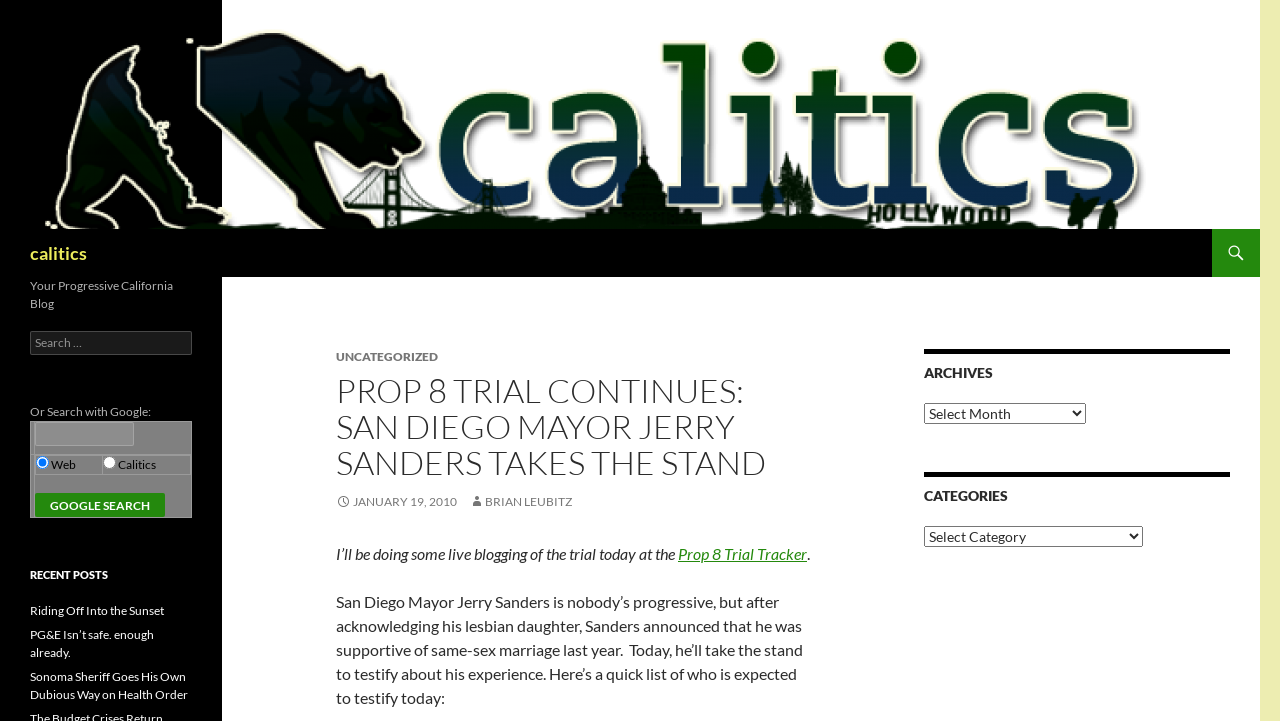Point out the bounding box coordinates of the section to click in order to follow this instruction: "Click on the 'SHARE:' button".

None